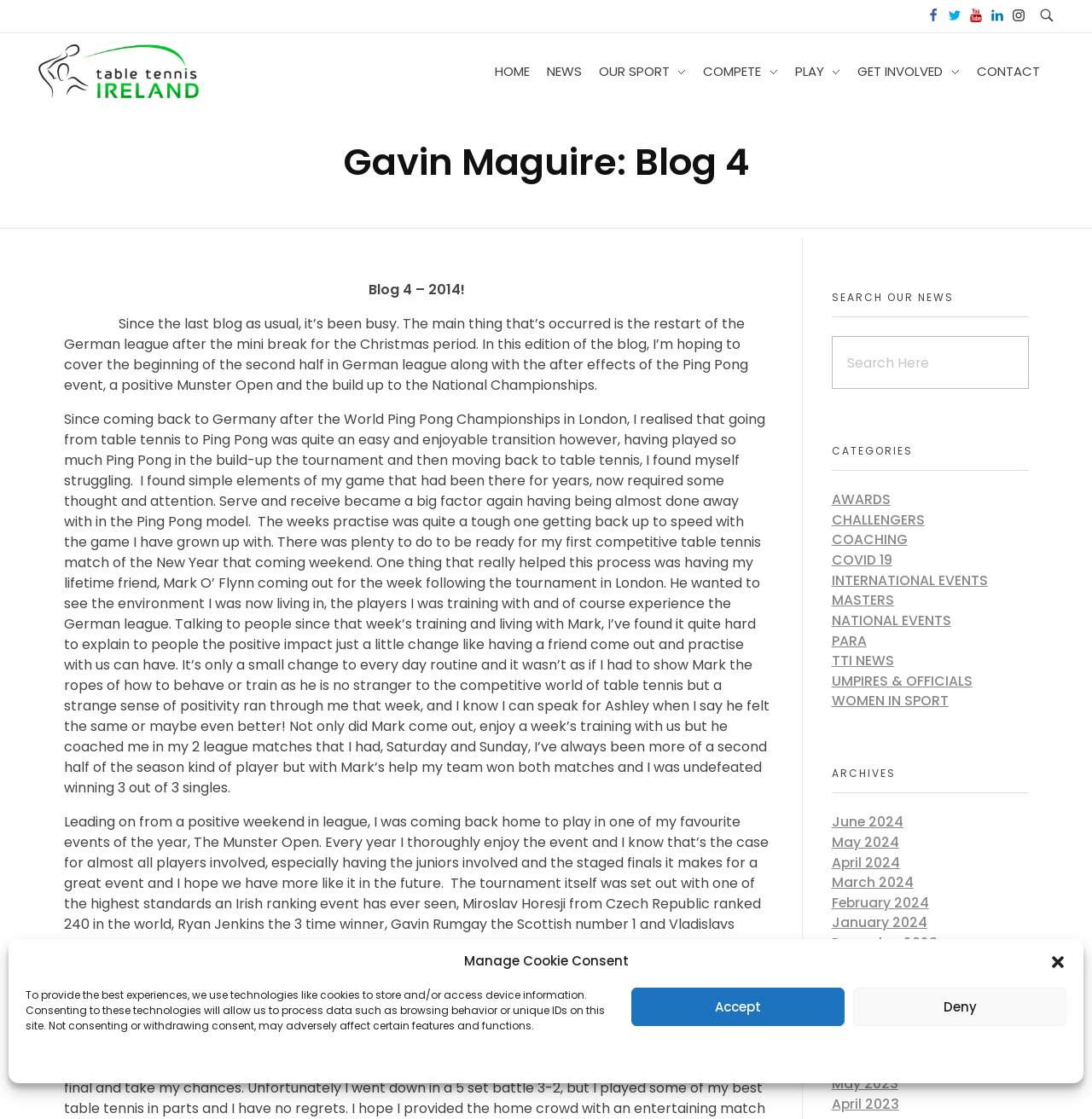Pinpoint the bounding box coordinates of the element to be clicked to execute the instruction: "View the 'OUR SPORT' page".

[0.54, 0.034, 0.636, 0.095]